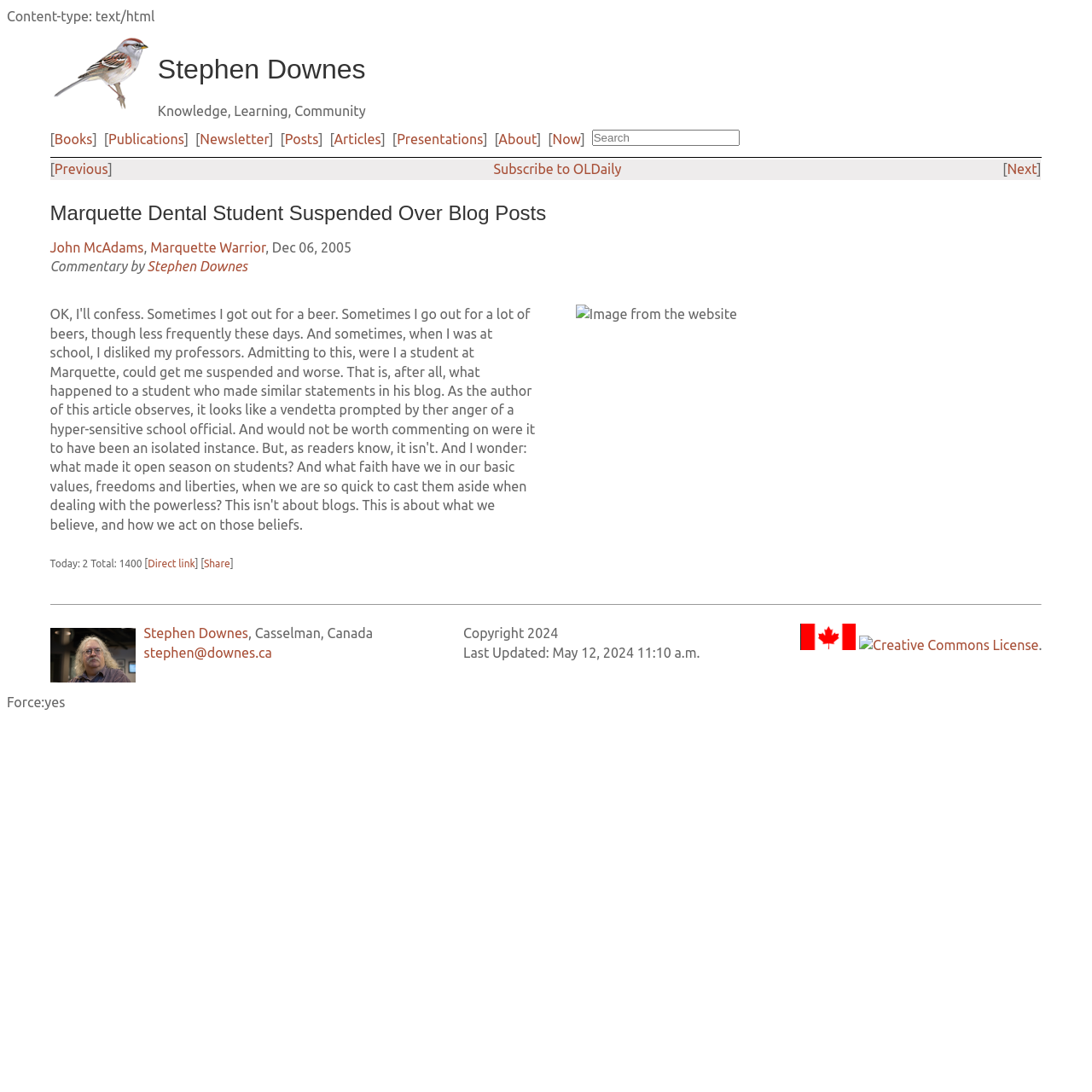Give a detailed account of the webpage.

This webpage is a blog post titled "Marquette Dental Student Suspended Over Blog Posts" by Stephen Downes. At the top, there is a small image and a link to the author's name, followed by a heading with the same text. Below this, there is a horizontal line of text that reads "Knowledge, Learning, Community". 

To the left of this text, there are several links to different sections of the website, including "Books", "Publications", "Newsletter", and more. A search bar is also located in this area. 

The main content of the webpage is an article with the same title as the webpage. The article has a heading and is followed by links to the previous and next posts, as well as a link to subscribe to the blog. The article itself discusses a Marquette dental student who was suspended over blog posts, and mentions John McAdams and the Marquette Warrior blog. 

Below the article, there is a section with information about the post, including the date it was written and the number of views. There is also an image from the website and links to share the post or access it directly. 

At the bottom of the webpage, there is a horizontal separator line, followed by more information about the author, including his name, location, and contact email. There is also a copyright notice and a link to a Creative Commons License. An image of the Canadian flag is displayed next to the license information.